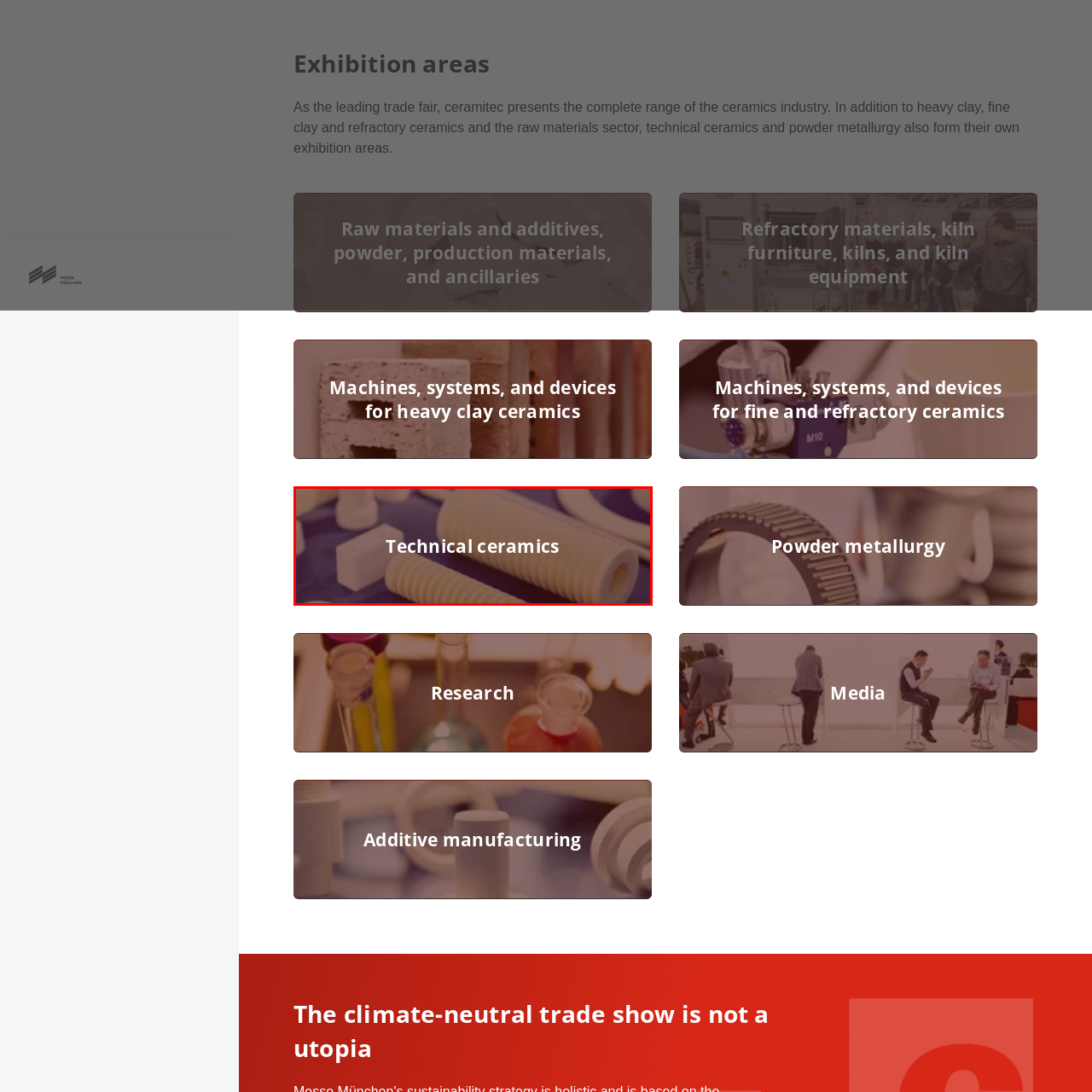What processes do the technical ceramics likely support? Check the image surrounded by the red bounding box and reply with a single word or a short phrase.

Advanced manufacturing